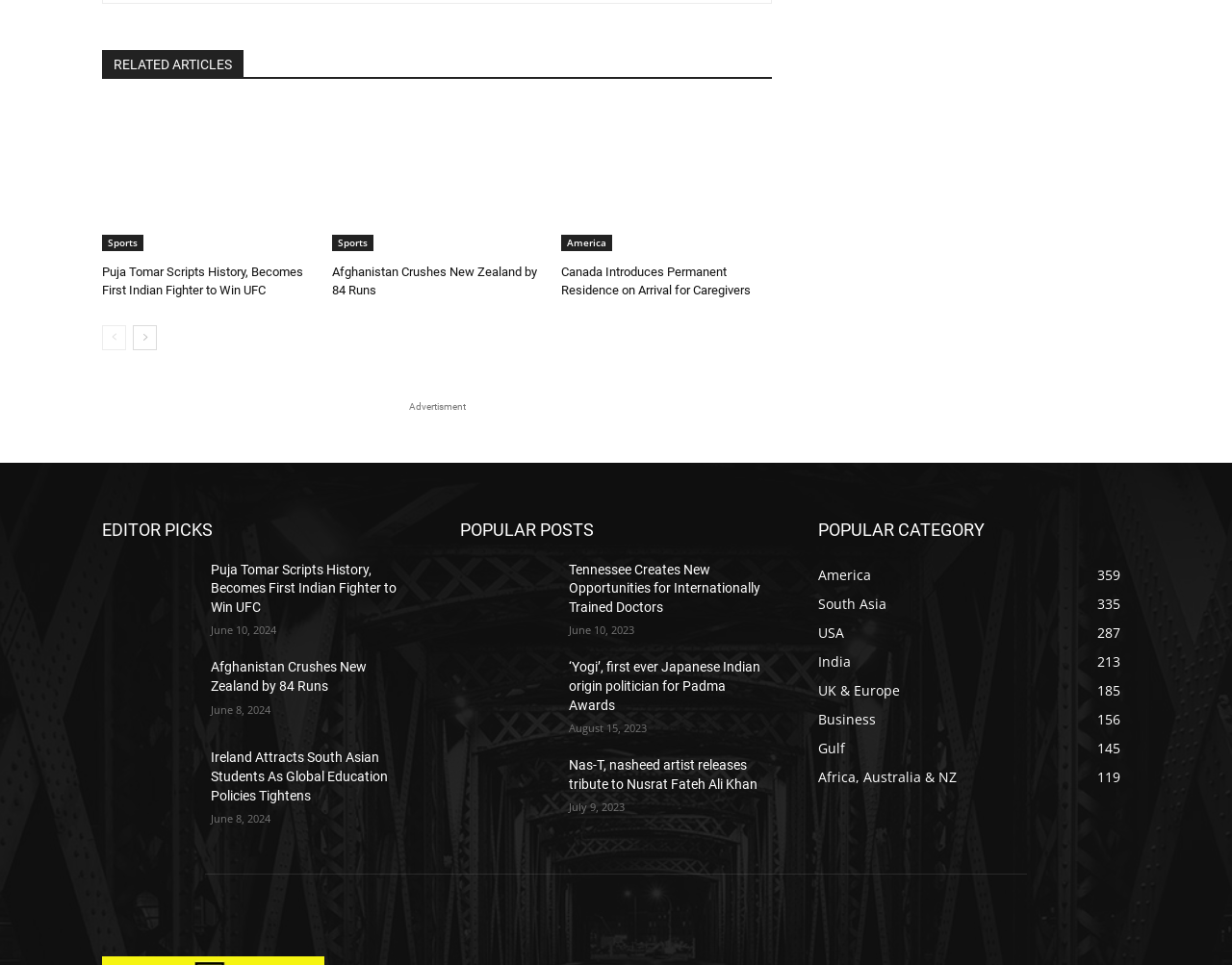What is the category of the article 'Puja Tomar Scripts History, Becomes First Indian Fighter to Win UFC'?
Based on the visual information, provide a detailed and comprehensive answer.

I determined the category by looking at the link 'Sports' which is located near the article title 'Puja Tomar Scripts History, Becomes First Indian Fighter to Win UFC'.